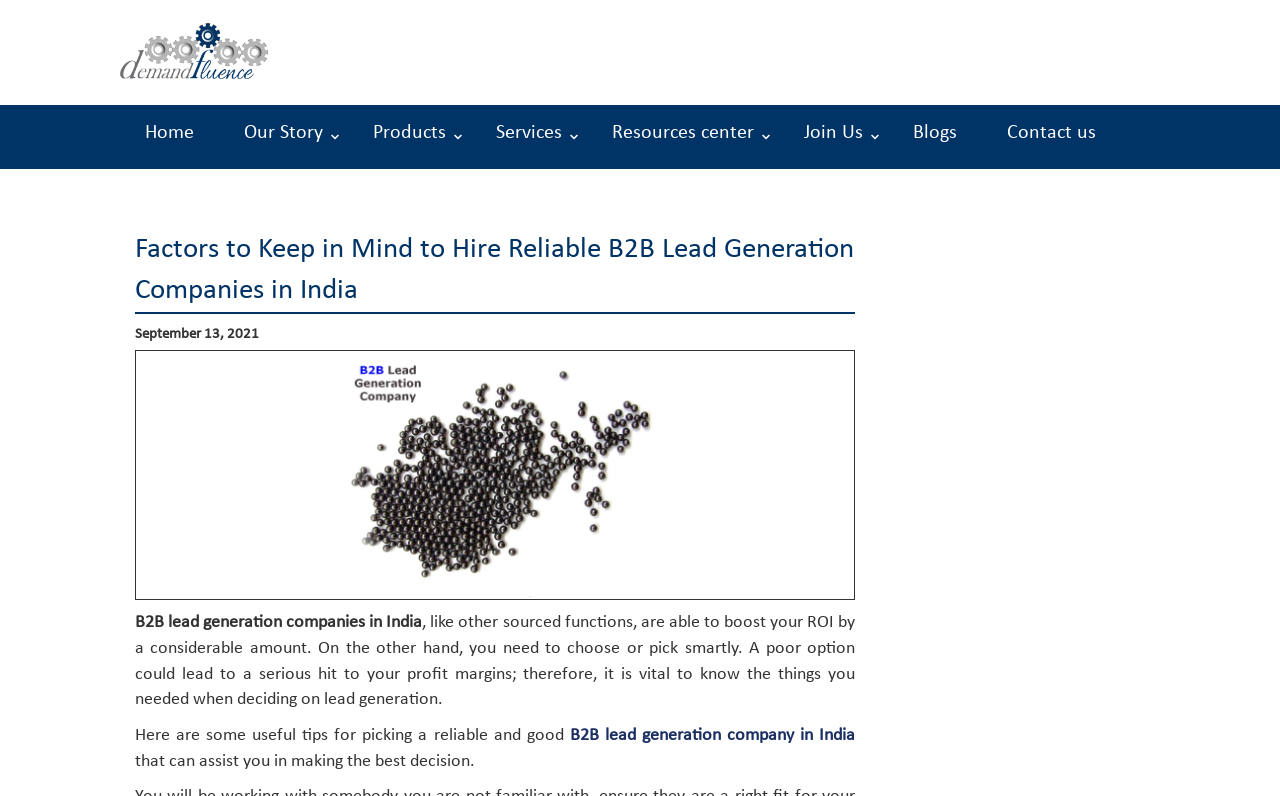Please specify the bounding box coordinates of the clickable section necessary to execute the following command: "learn about B2B lead generation company in India".

[0.445, 0.912, 0.668, 0.936]